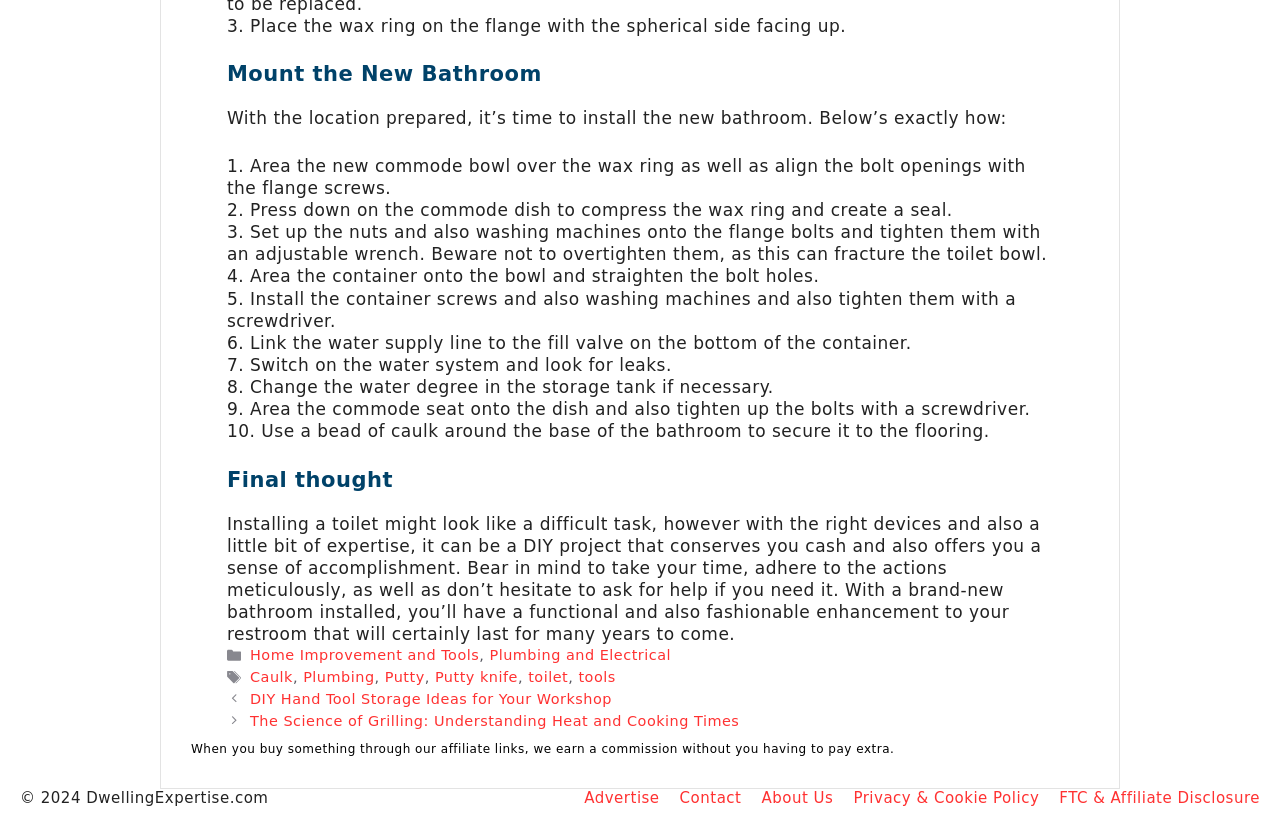Find and specify the bounding box coordinates that correspond to the clickable region for the instruction: "Click on the 'Home Improvement and Tools' category".

[0.195, 0.782, 0.374, 0.801]